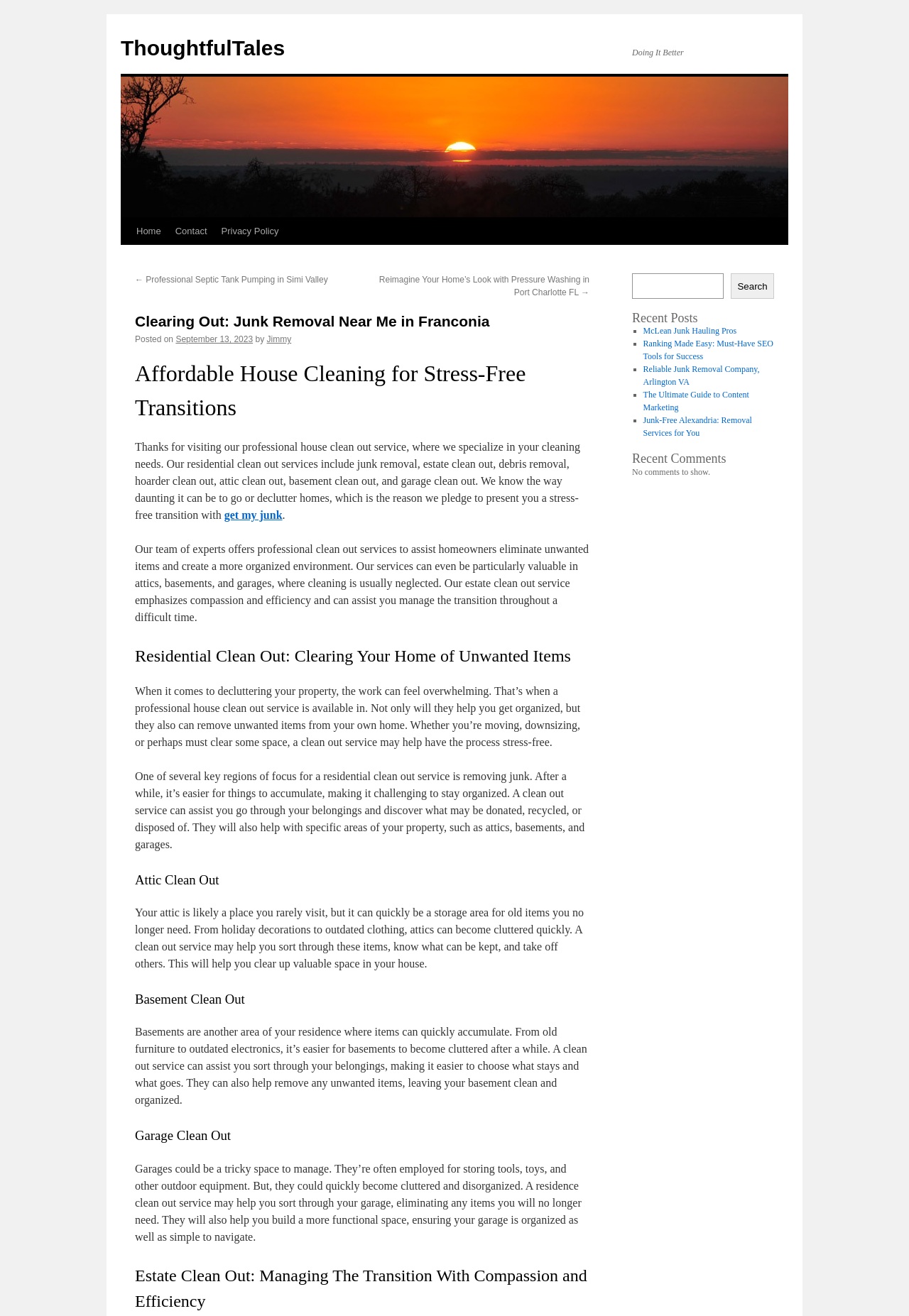Locate the bounding box coordinates of the element that should be clicked to fulfill the instruction: "Click on the 'Home' link".

[0.142, 0.166, 0.185, 0.186]